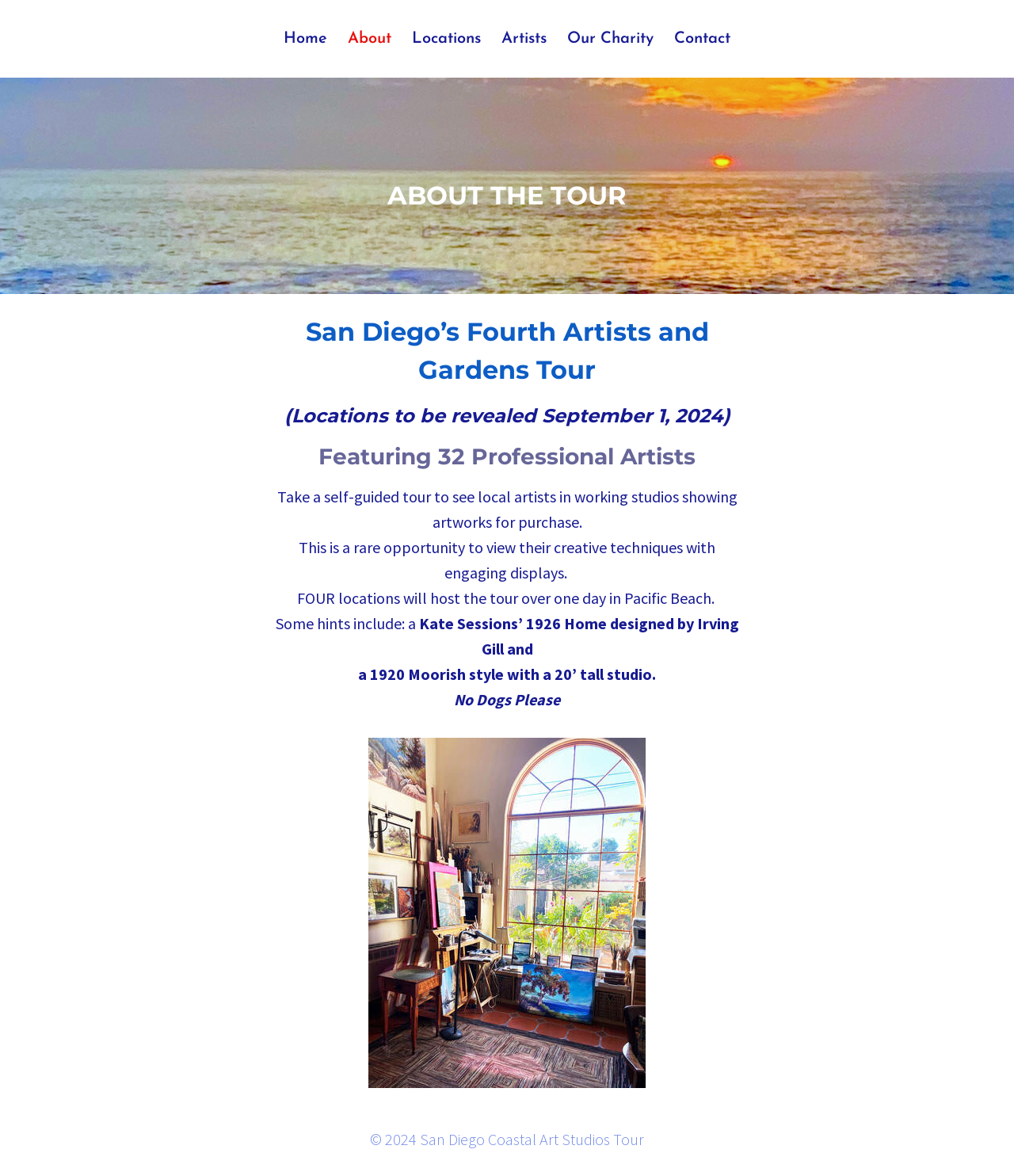Describe all significant elements and features of the webpage.

The webpage is about the San Diego Coastal Art Studios Tour, specifically the "About" section. At the top, there is a primary navigation menu with 7 links: Home, About, Locations, Artists, Our Charity, and Contact. 

Below the navigation menu, the main content area is divided into two sections. The first section has a series of headings, including "ABOUT THE TOUR", "San Diego’s Fourth Artists and Gardens Tour", "(Locations to be revealed September 1, 2024)", "Featuring 32 Professional Artists". 

Following these headings, there are several paragraphs of text that describe the tour, including information about the self-guided tour, the opportunity to view artists' creative techniques, and the four locations that will host the tour in Pacific Beach. The text also provides some hints about the tour, mentioning Kate Sessions’ 1926 Home designed by Irving Gill and a 1920 Moorish style with a 20’ tall studio.

To the right of the text, there is a figure, likely an image, that takes up a significant portion of the page. 

At the very bottom of the page, there is a copyright notice that reads "© 2024 San Diego Coastal Art Studios Tour".